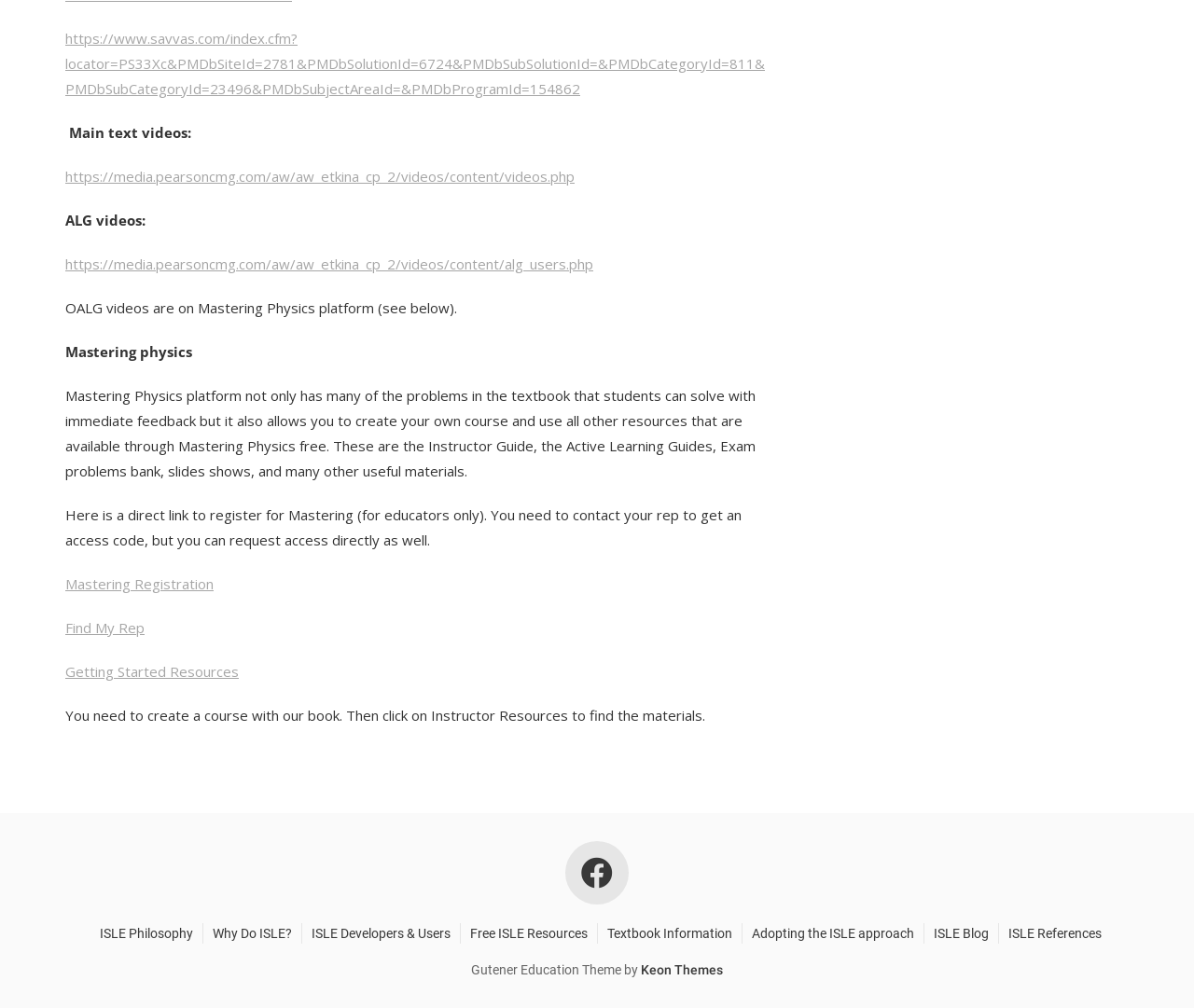Can you pinpoint the bounding box coordinates for the clickable element required for this instruction: "Read more about Message of Solidarity and Congratulations to the North London Posties"? The coordinates should be four float numbers between 0 and 1, i.e., [left, top, right, bottom].

None